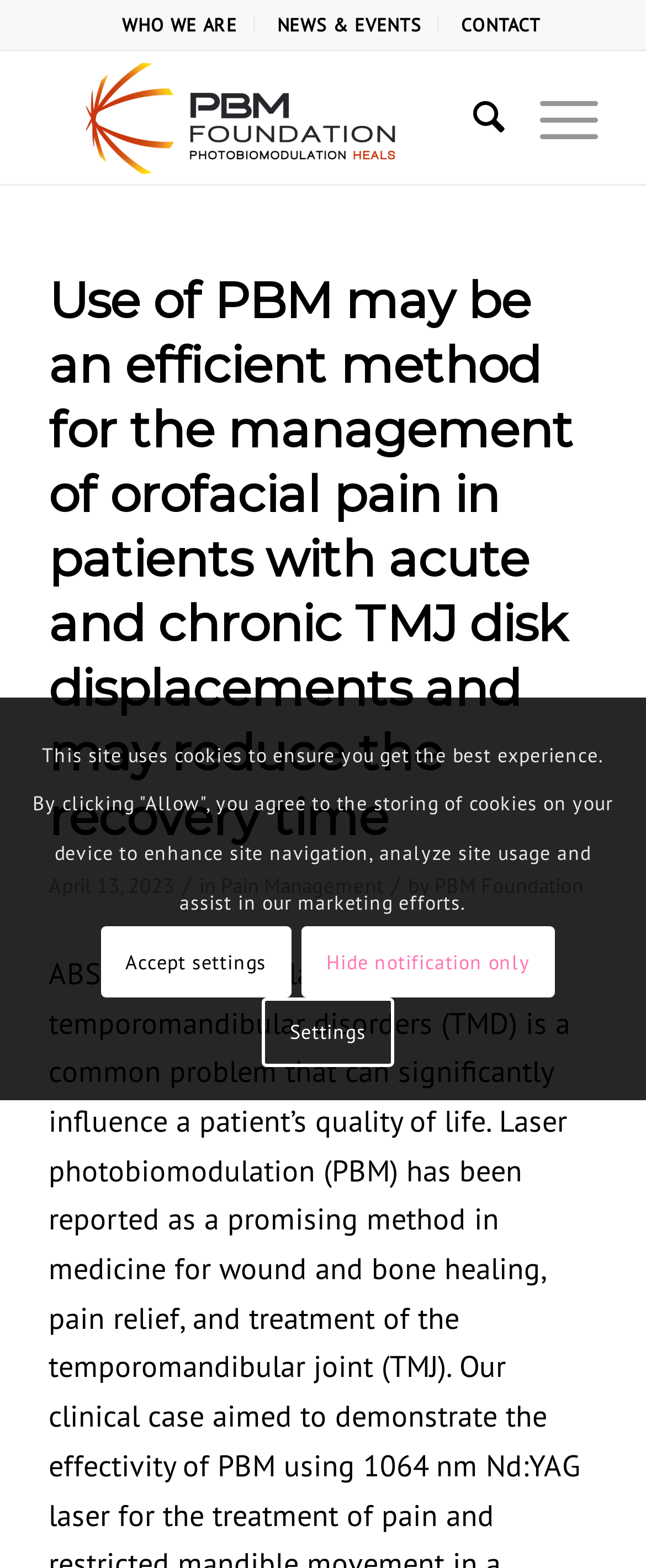Identify the bounding box coordinates of the HTML element based on this description: "Search".

[0.681, 0.033, 0.784, 0.117]